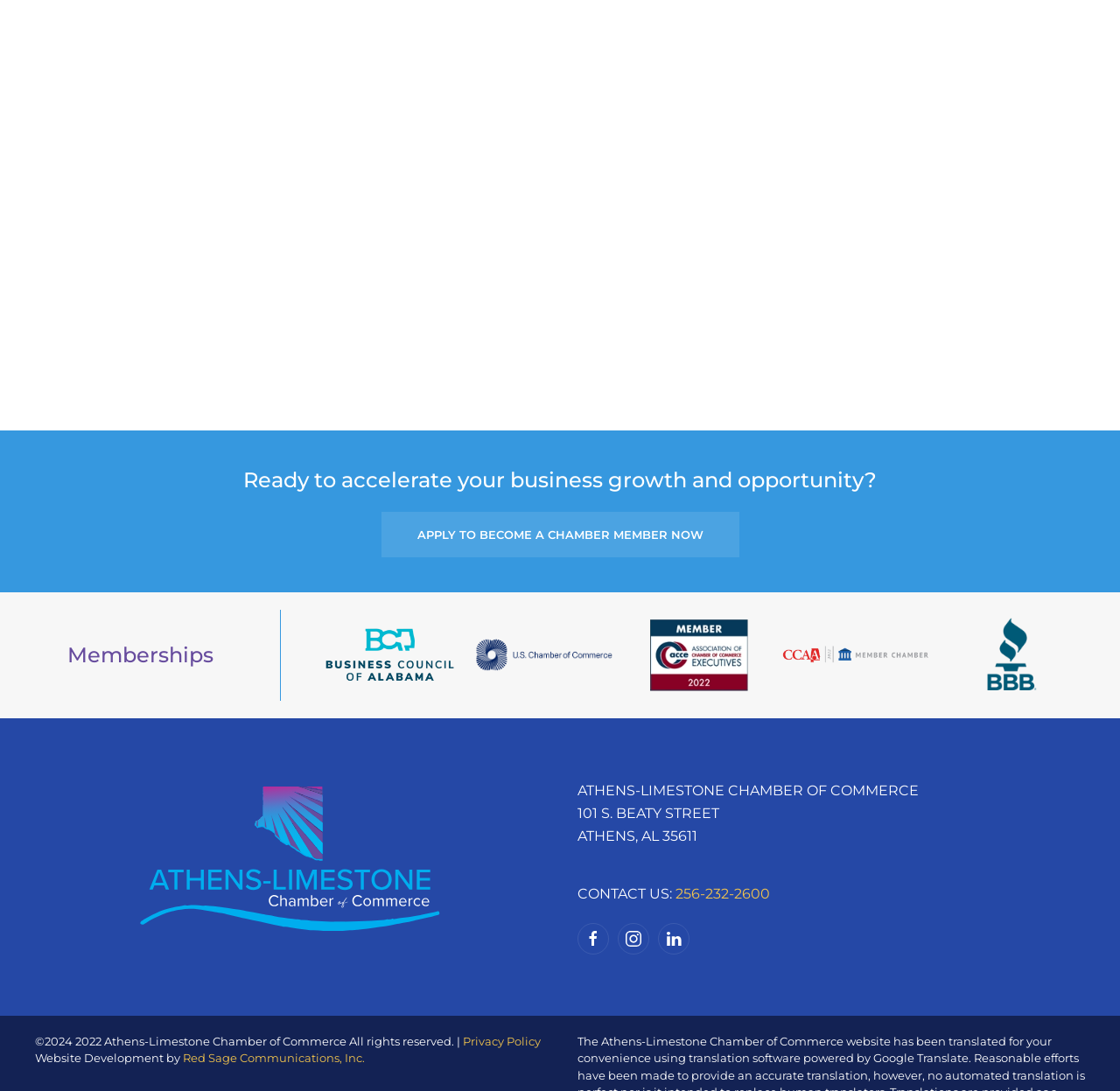Please respond to the question using a single word or phrase:
How many social media links are there?

3